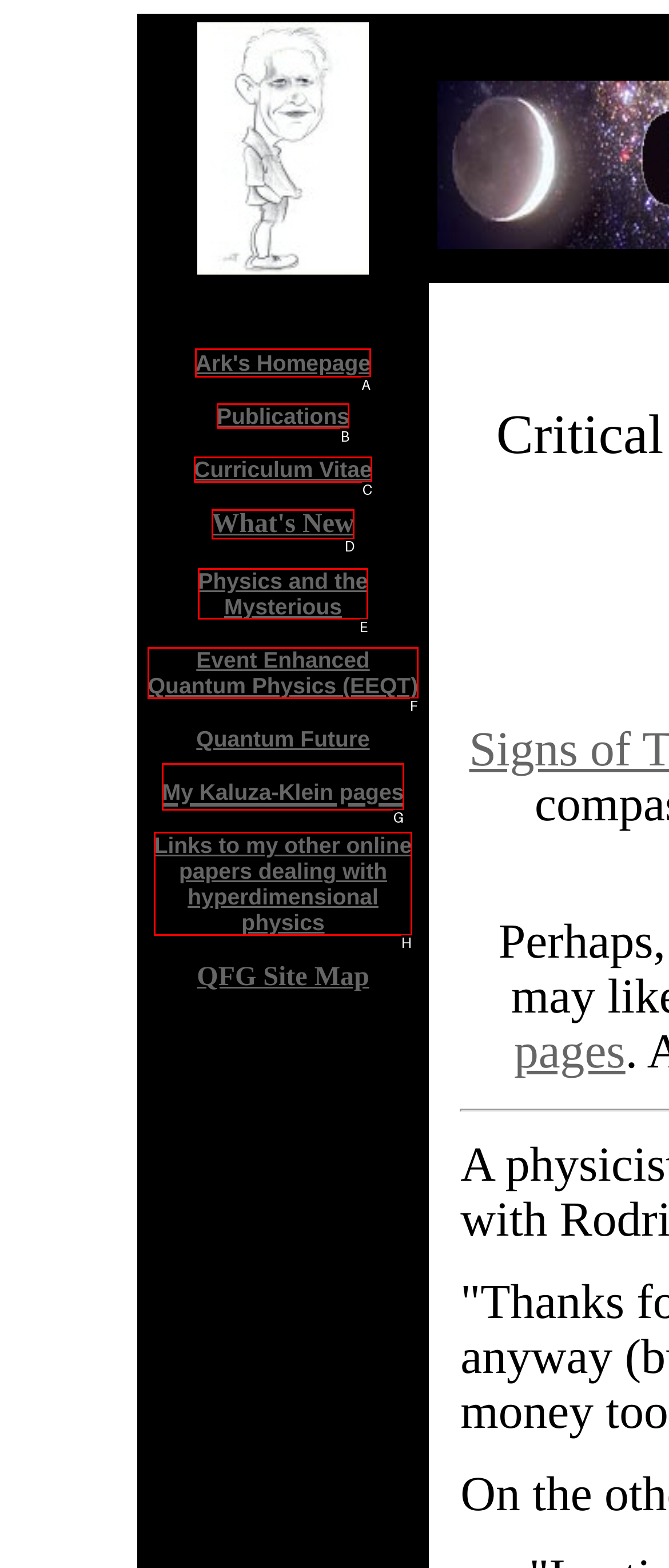Identify the option that corresponds to the given description: Privacy. Reply with the letter of the chosen option directly.

None